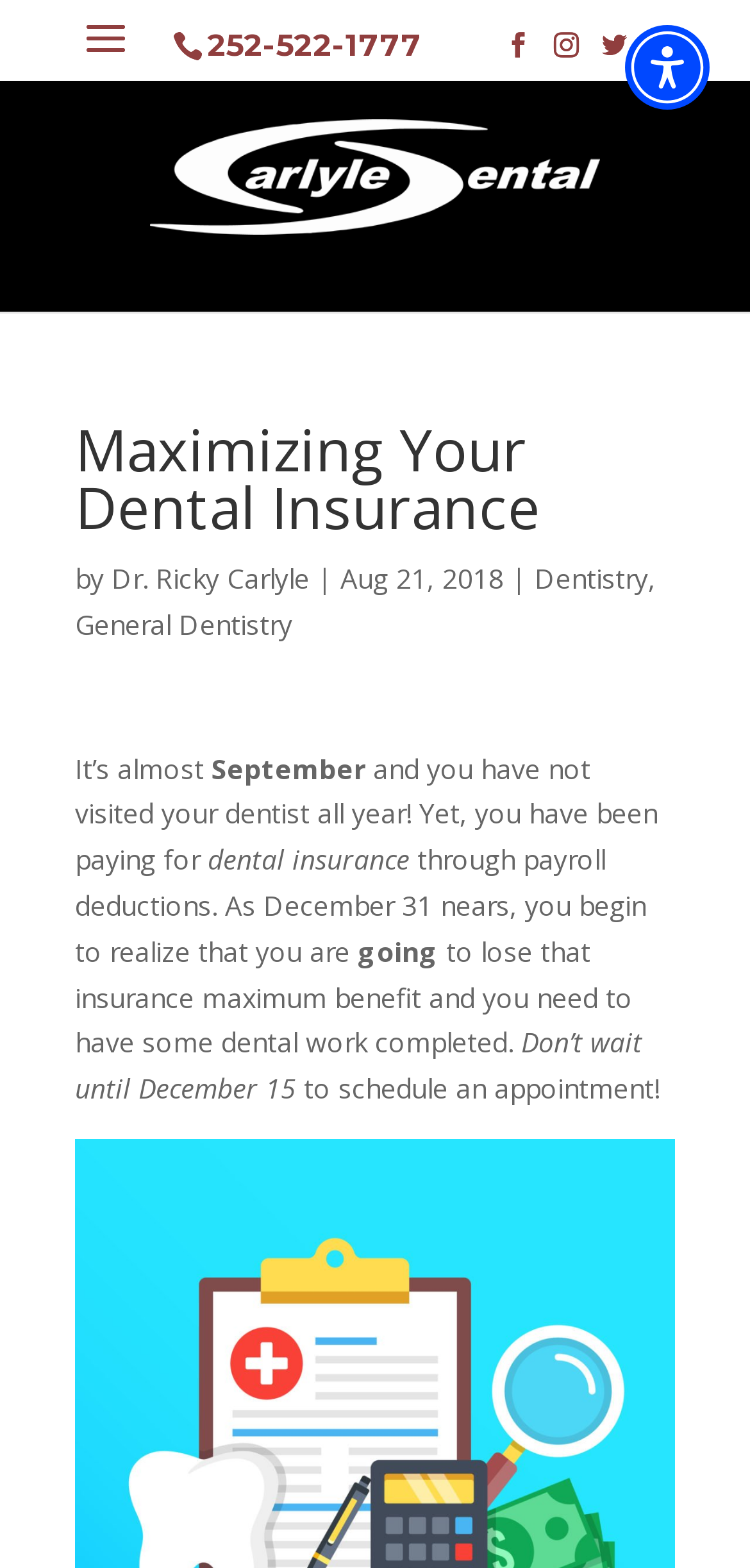Detail the webpage's structure and highlights in your description.

The webpage is about maximizing dental insurance benefits at Kinston Dental Care. At the top right corner, there is an "Accessibility Menu" button. Below it, there are several social media links, including phone number "252-522-1777" and four social media icons. 

On the left side, there is a large heading "Maximizing Your Dental Insurance" followed by the author's name "Dr. Ricky Carlyle" and the date "Aug 21, 2018". 

The main content of the webpage is a blog post. The article starts by mentioning that it's almost September and the reader has not visited their dentist all year, despite paying for dental insurance through payroll deductions. The text continues to explain the importance of not losing the insurance maximum benefit and the need to schedule an appointment before December 15.